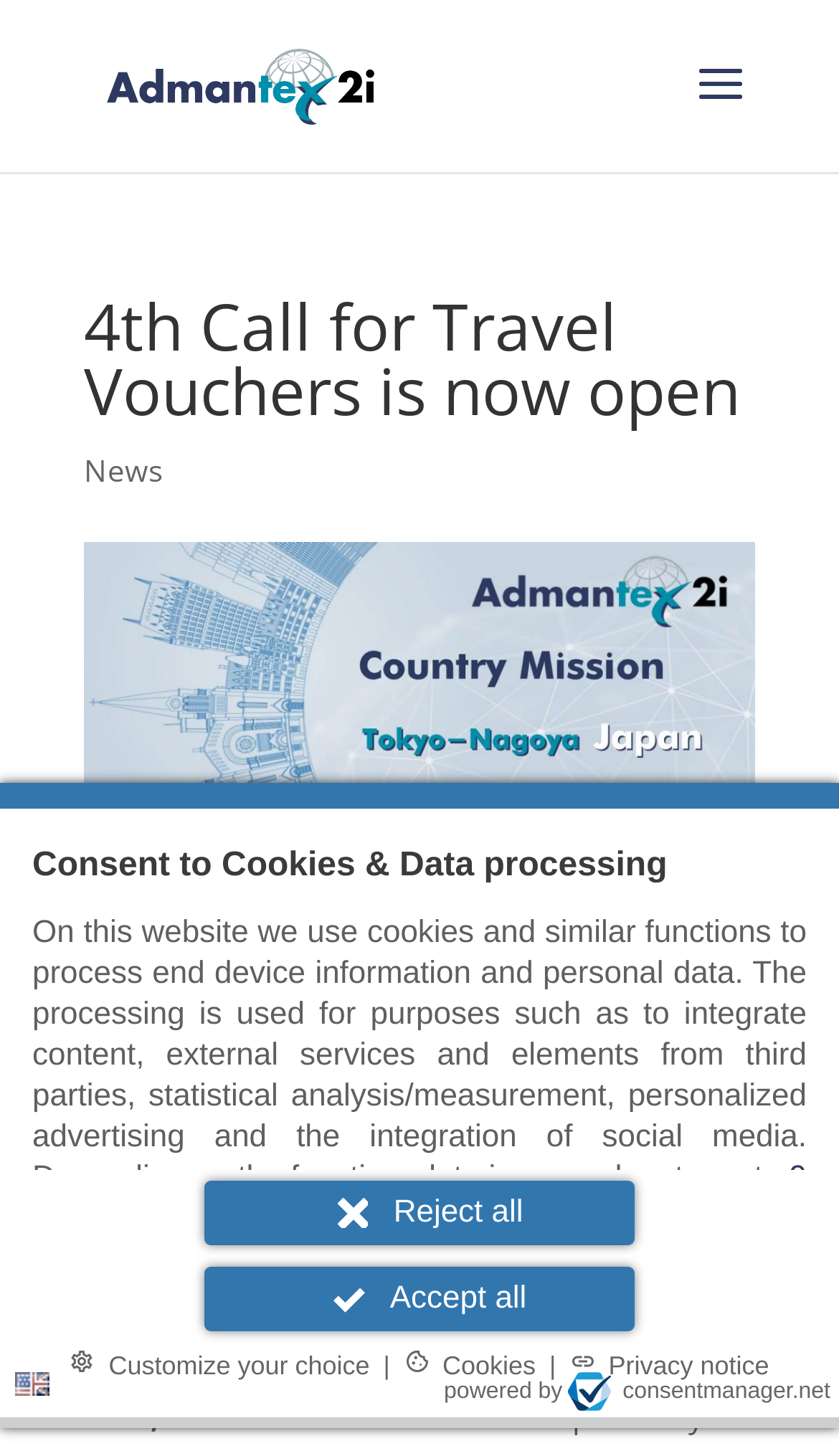What is the purpose of the Call for Expression of Interest?
Offer a detailed and full explanation in response to the question.

I found this answer by reading the text on the webpage, specifically the sentence 'The Call for Expression of Interest is open to SMEs willing to participate to an international mission to explore Japan and its opportunities.' This sentence indicates that the purpose of the Call for Expression of Interest is to explore opportunities in Japan.